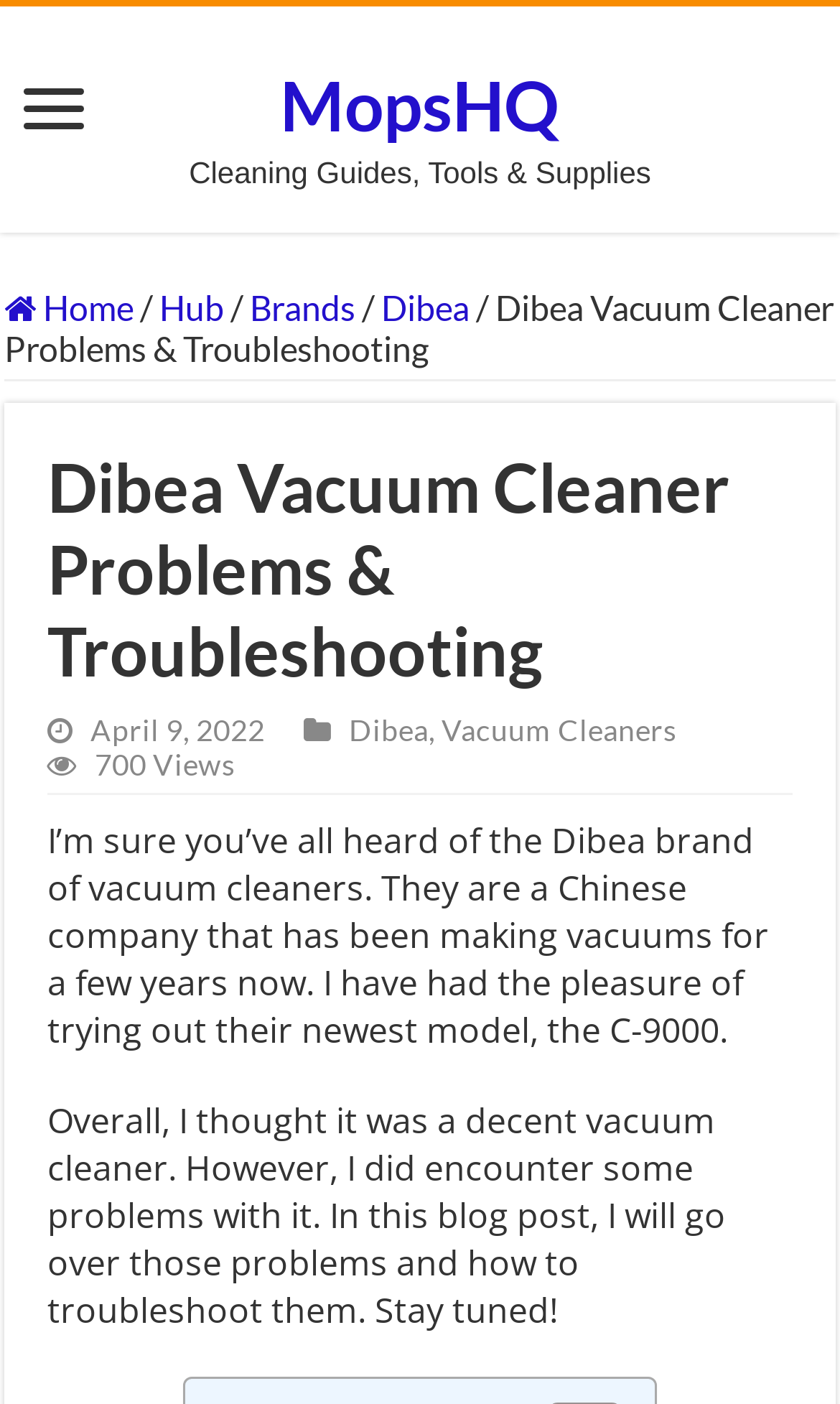What is the purpose of the article?
Answer the question with a single word or phrase derived from the image.

To discuss problems and troubleshooting